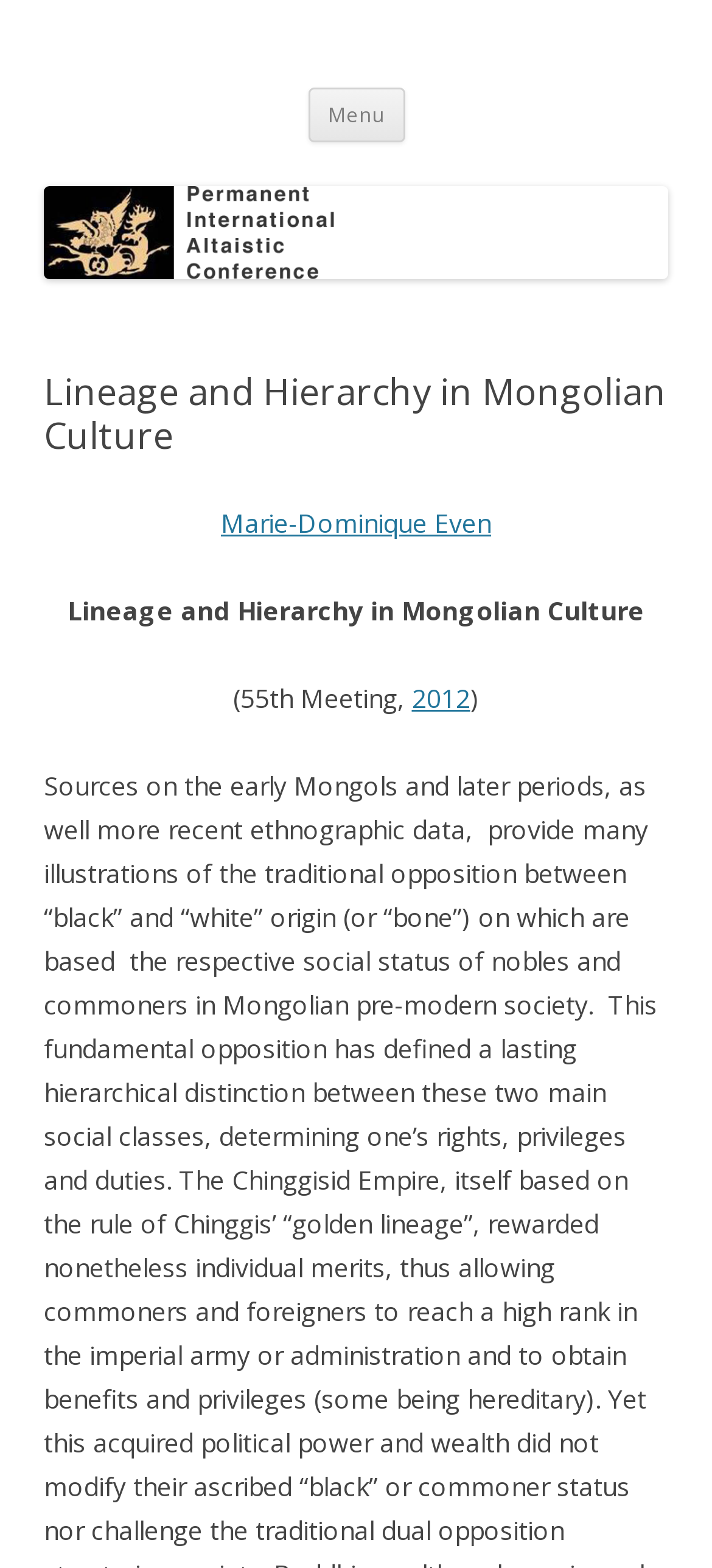Who is the author of the article?
Could you answer the question in a detailed manner, providing as much information as possible?

I found the answer by looking at the link element with the text 'Marie-Dominique Even' which is located below the heading element 'Lineage and Hierarchy in Mongolian Culture'.